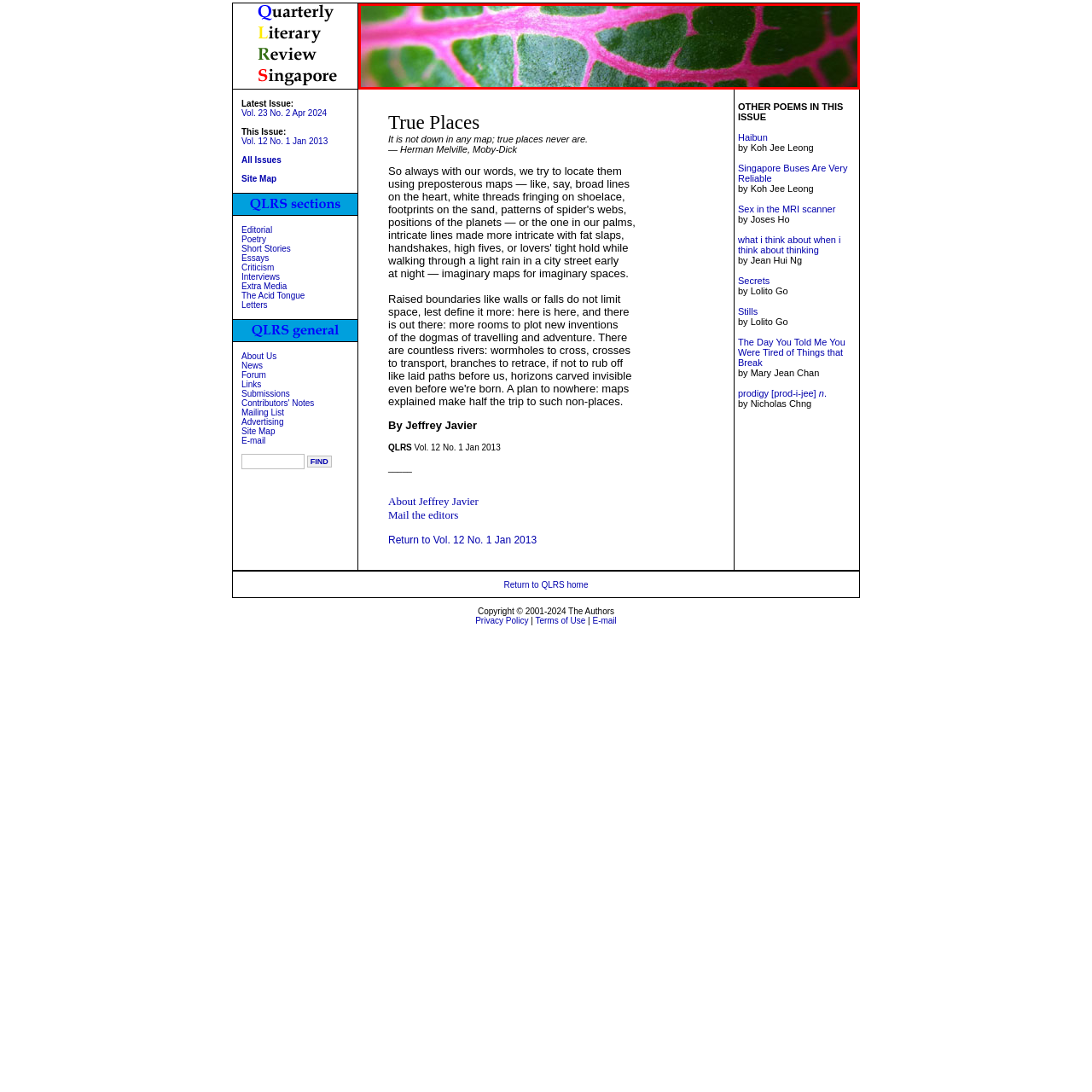Elaborate on the image contained within the red outline, providing as much detail as possible.

The image features a close-up view of a vibrant leaf, showcasing its intricate patterns and colors. Dominating the composition are dark green sections of the leaf interspersed with striking pink veins that create a dynamic contrast. The detailed texture highlights the cellular structure of the leaf, emphasizing its lush, natural beauty. This stunning illustration serves as a captivating visual element for the 'Quarterly Literary Review Singapore', specifically representing the issue's theme or content, adding an artistic touch to the overall presentation.